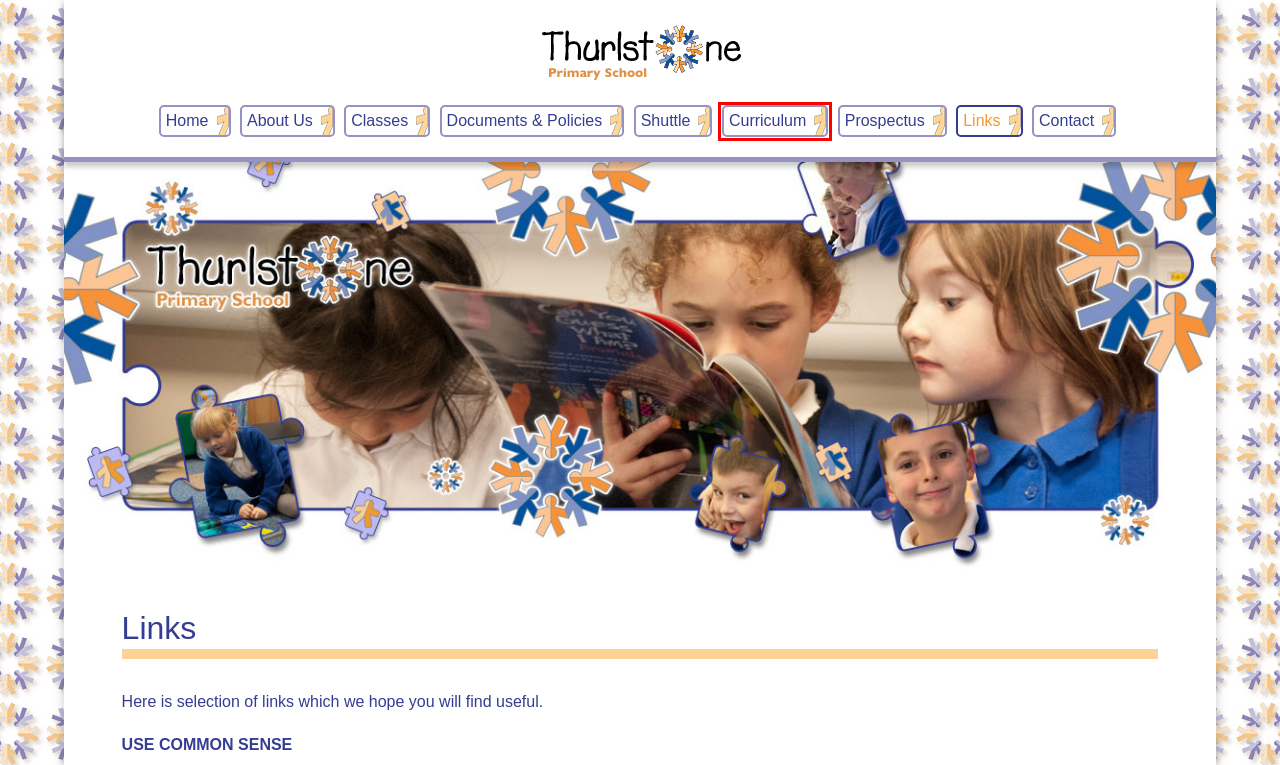Review the webpage screenshot provided, noting the red bounding box around a UI element. Choose the description that best matches the new webpage after clicking the element within the bounding box. The following are the options:
A. Prospectus | Thurlstone Primary School
B. Curriculum | Thurlstone Primary School
C. Documents and Policies | Thurlstone Primary School
D. The Shuttle | Thurlstone Primary School
E. Thurlstone Primary School | Putting Learning at the Heart of the Community
F. Department for Education - GOV.UK
G. Contact | Thurlstone Primary School
H. Gallery | Thurlstone Primary School

B